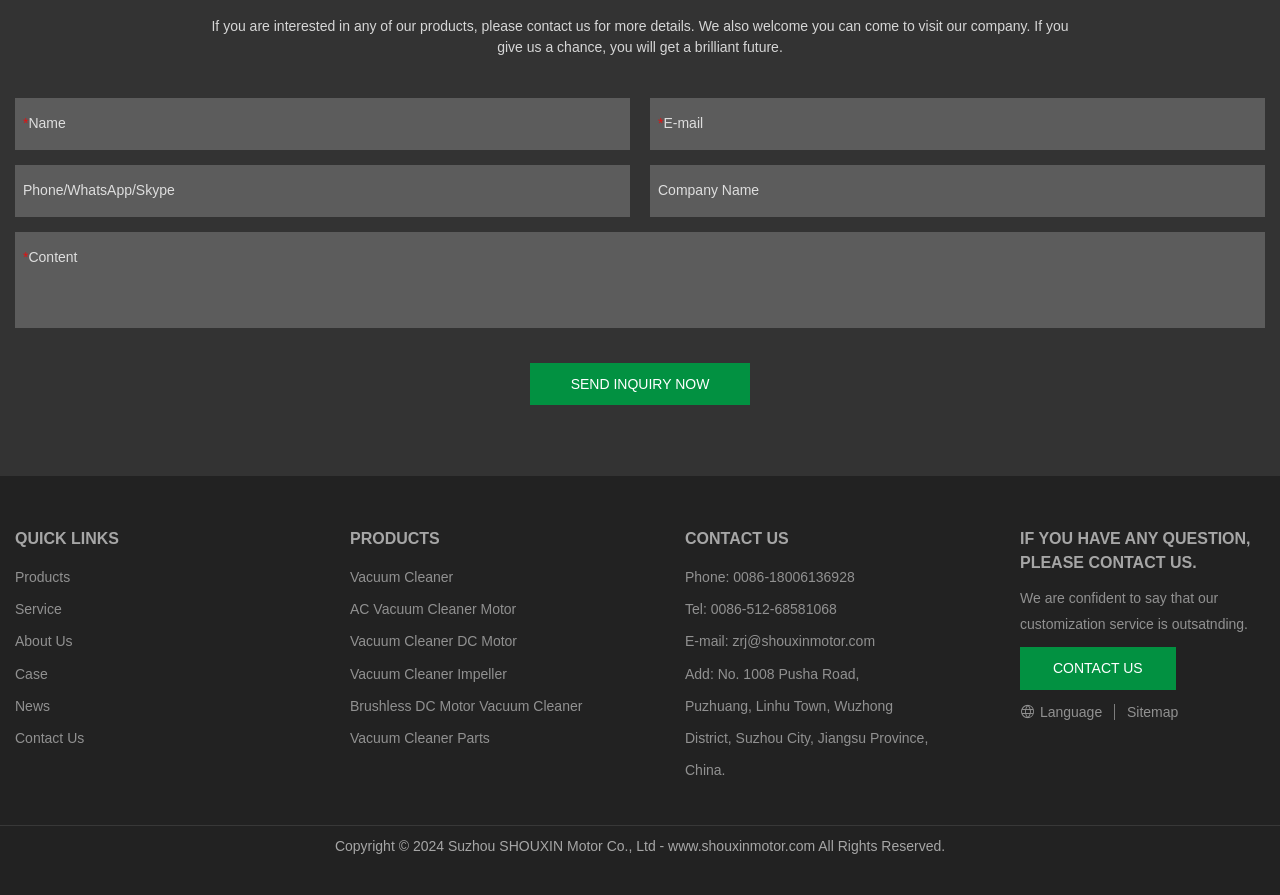Highlight the bounding box coordinates of the element you need to click to perform the following instruction: "Check phone number."

[0.535, 0.636, 0.668, 0.654]